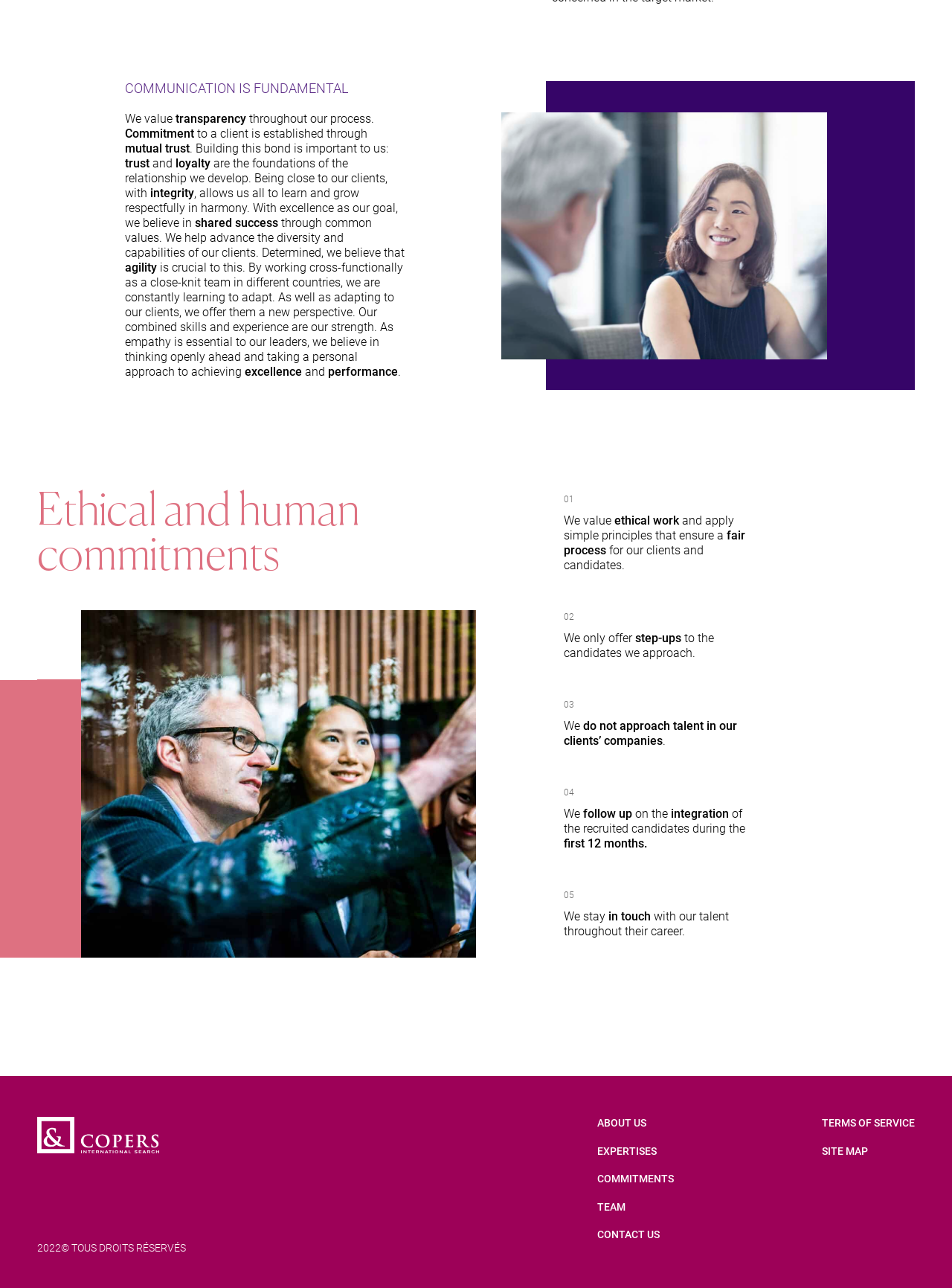Please study the image and answer the question comprehensively:
What is the company's value?

The company values transparency, as stated in the text 'We value transparency throughout our process.'